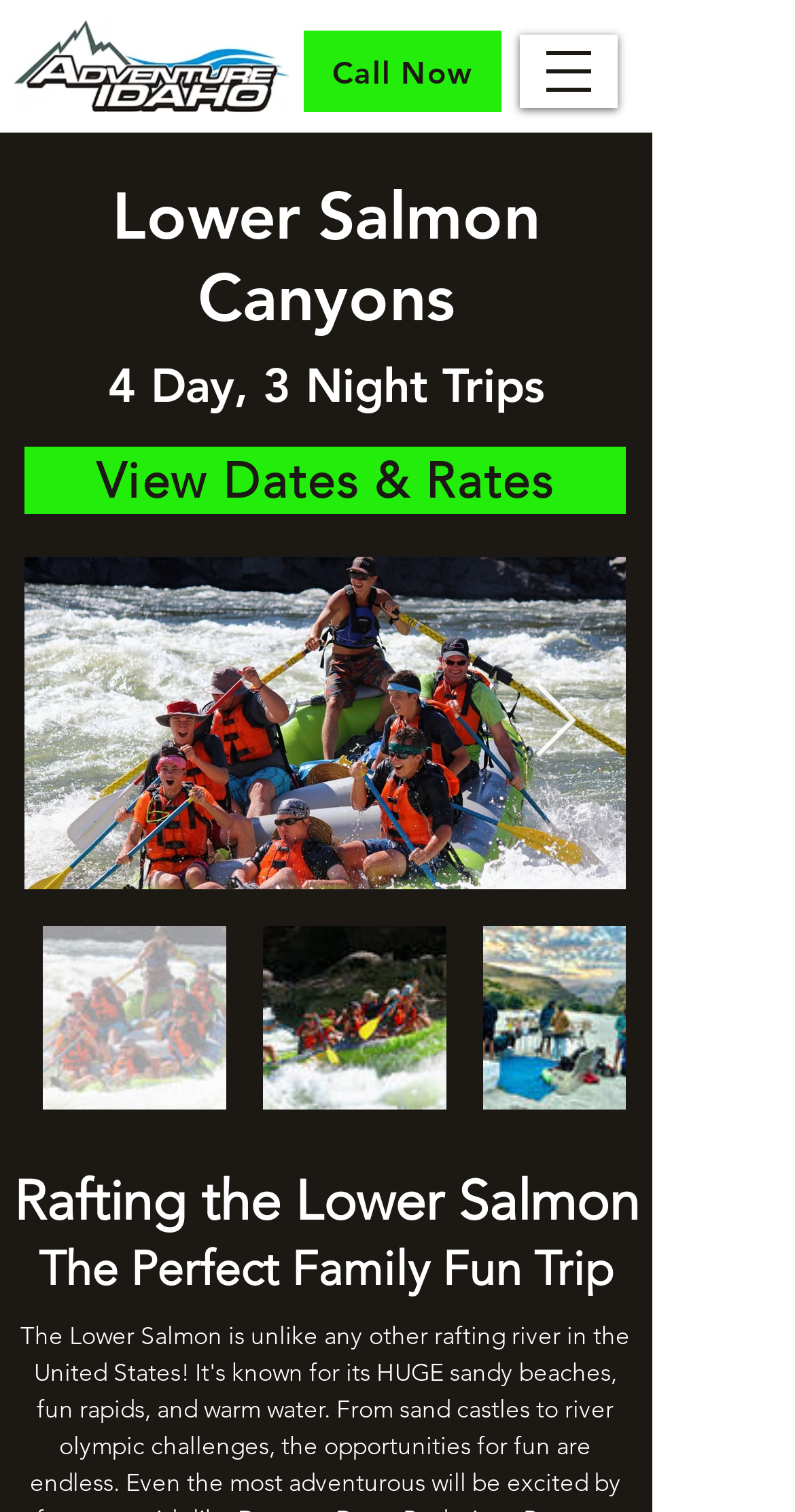From the element description: "View Dates & Rates", extract the bounding box coordinates of the UI element. The coordinates should be expressed as four float numbers between 0 and 1, in the order [left, top, right, bottom].

[0.031, 0.295, 0.787, 0.34]